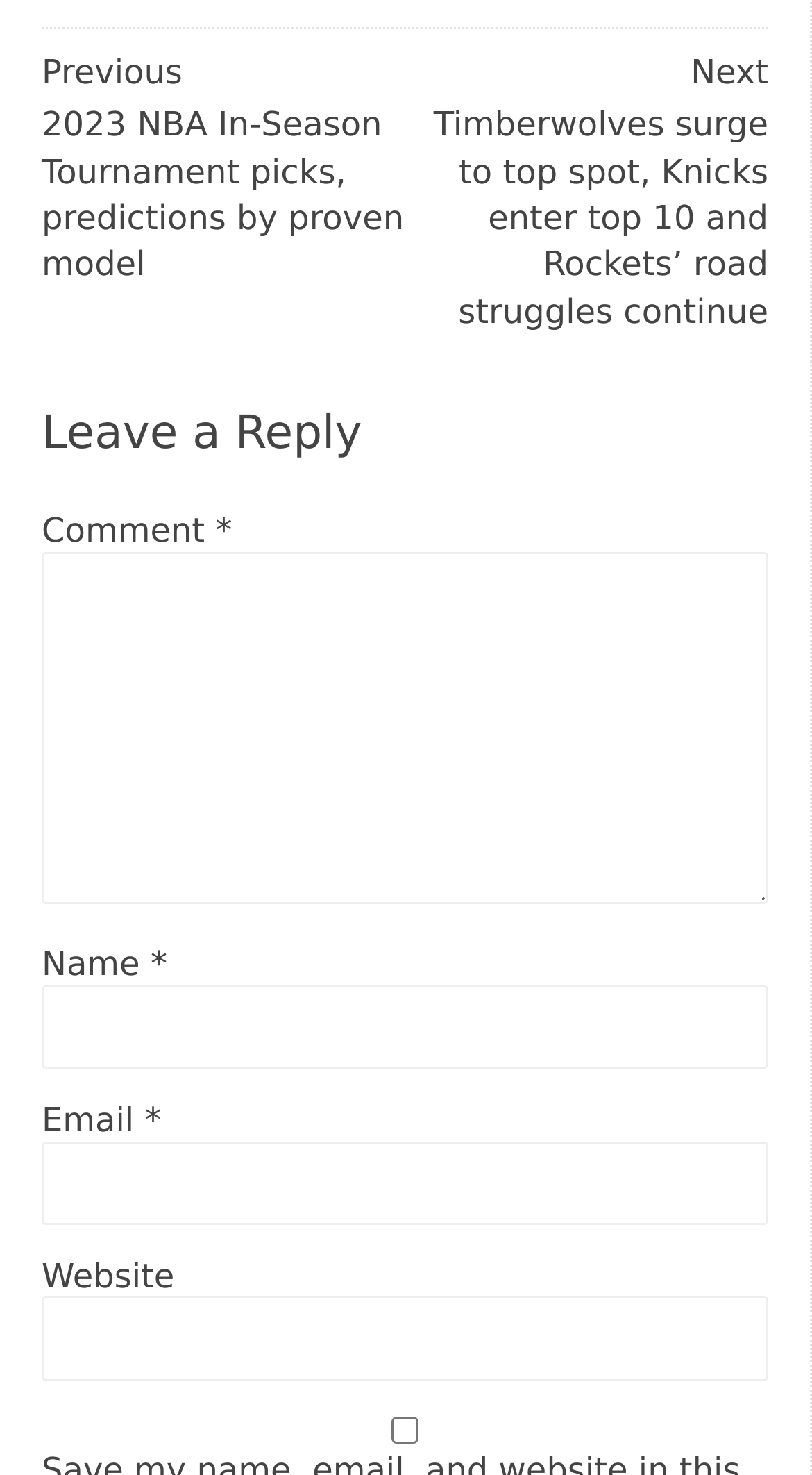Provide the bounding box coordinates for the UI element that is described as: "parent_node: Website name="url"".

[0.051, 0.879, 0.946, 0.936]